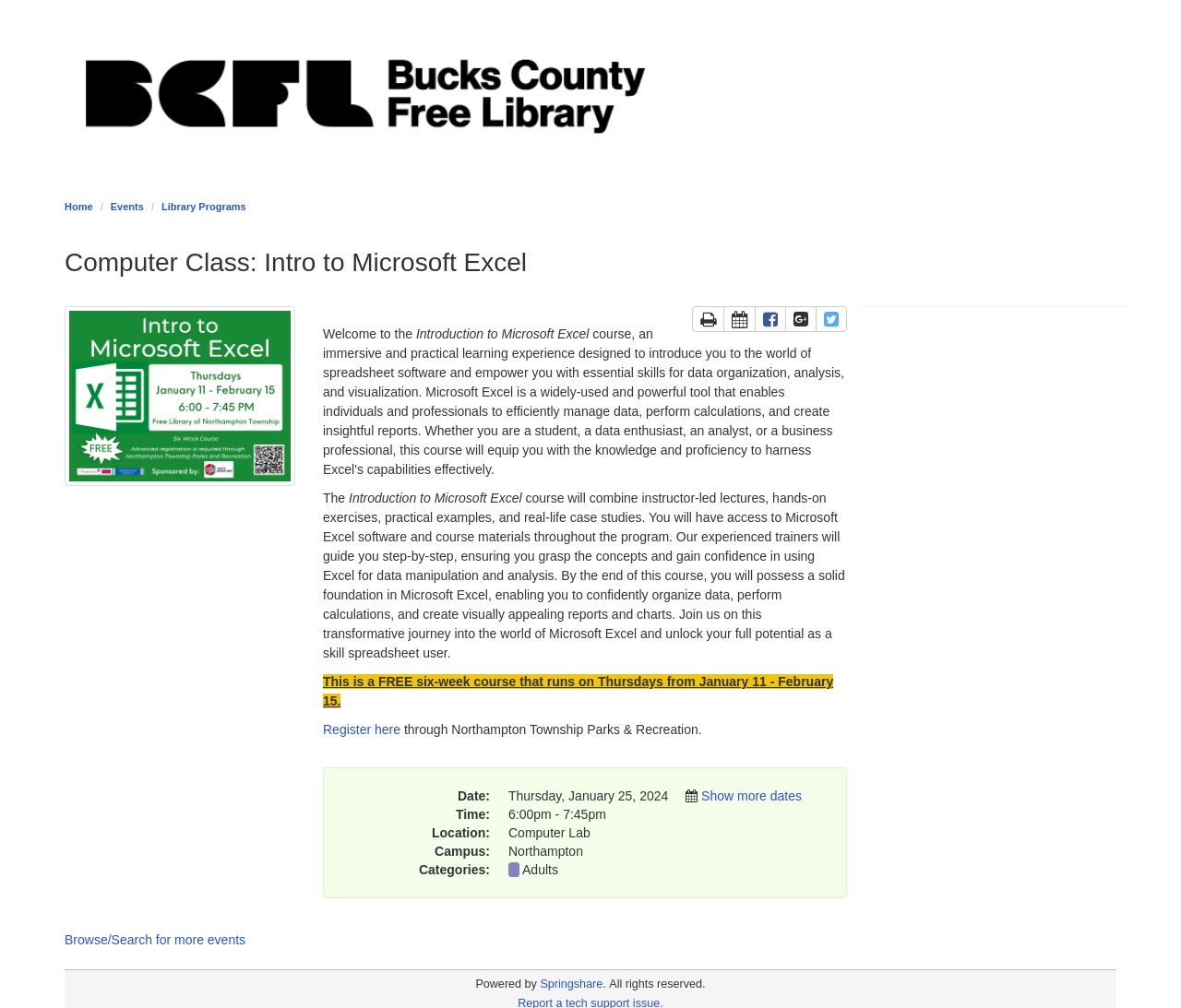Find the bounding box coordinates of the element I should click to carry out the following instruction: "Click the 'Home' link".

[0.055, 0.199, 0.079, 0.21]